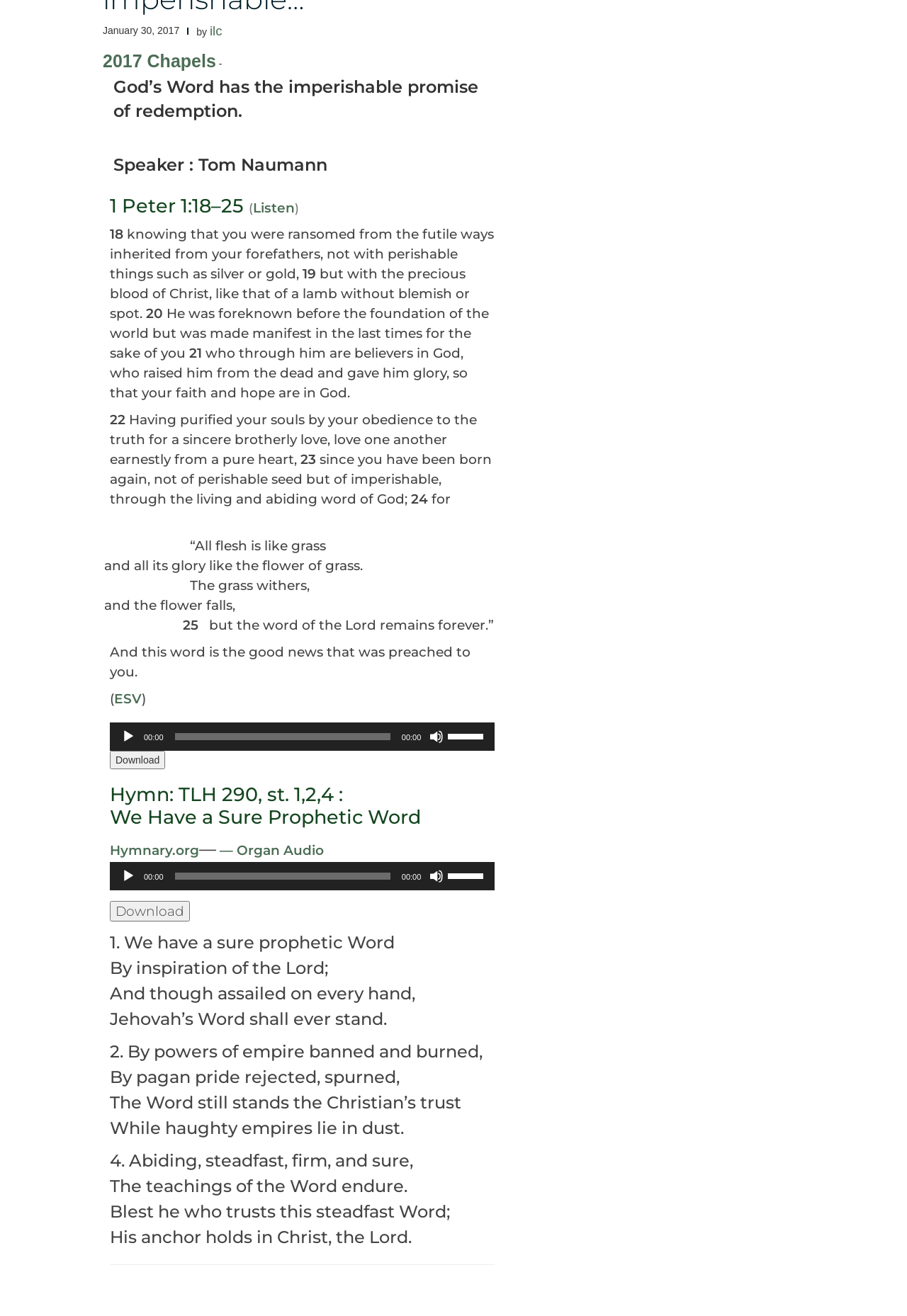Using the provided description: "00:00", find the bounding box coordinates of the corresponding UI element. The output should be four float numbers between 0 and 1, in the format [left, top, right, bottom].

[0.193, 0.557, 0.43, 0.562]